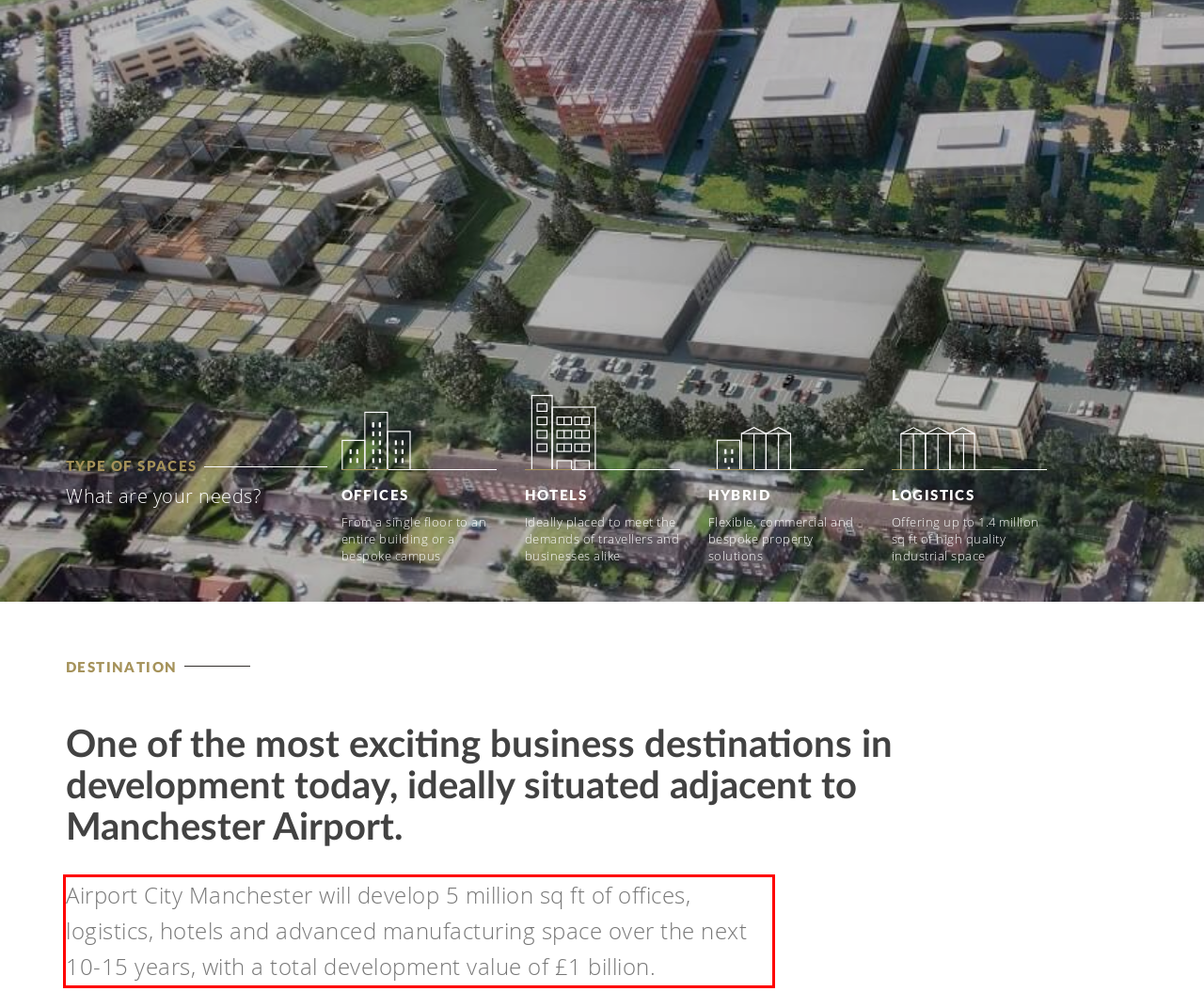Identify the red bounding box in the webpage screenshot and perform OCR to generate the text content enclosed.

Airport City Manchester will develop 5 million sq ft of offices, logistics, hotels and advanced manufacturing space over the next 10-15 years, with a total development value of £1 billion.